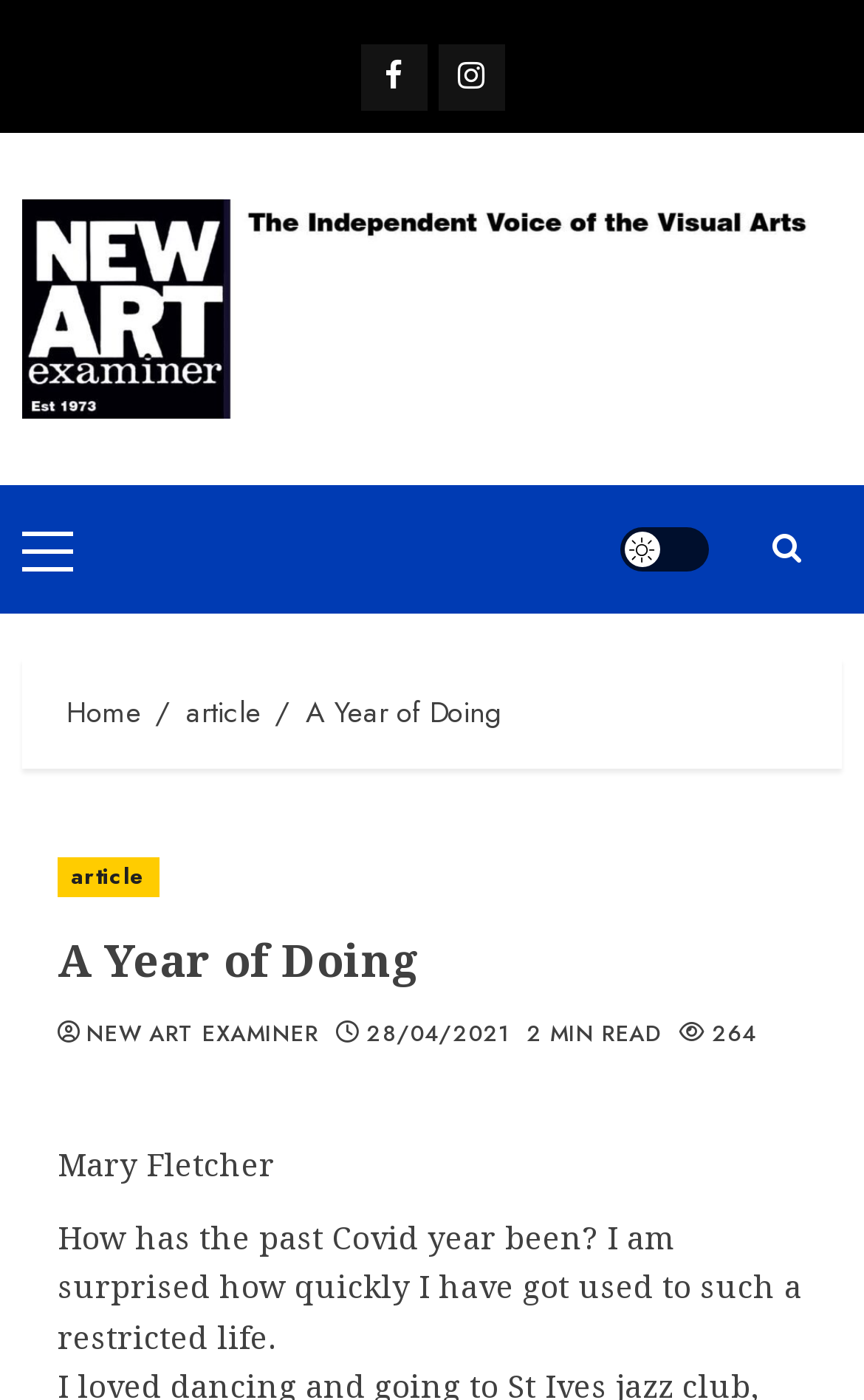What is the name of the author of the article?
Using the visual information, respond with a single word or phrase.

Mary Fletcher